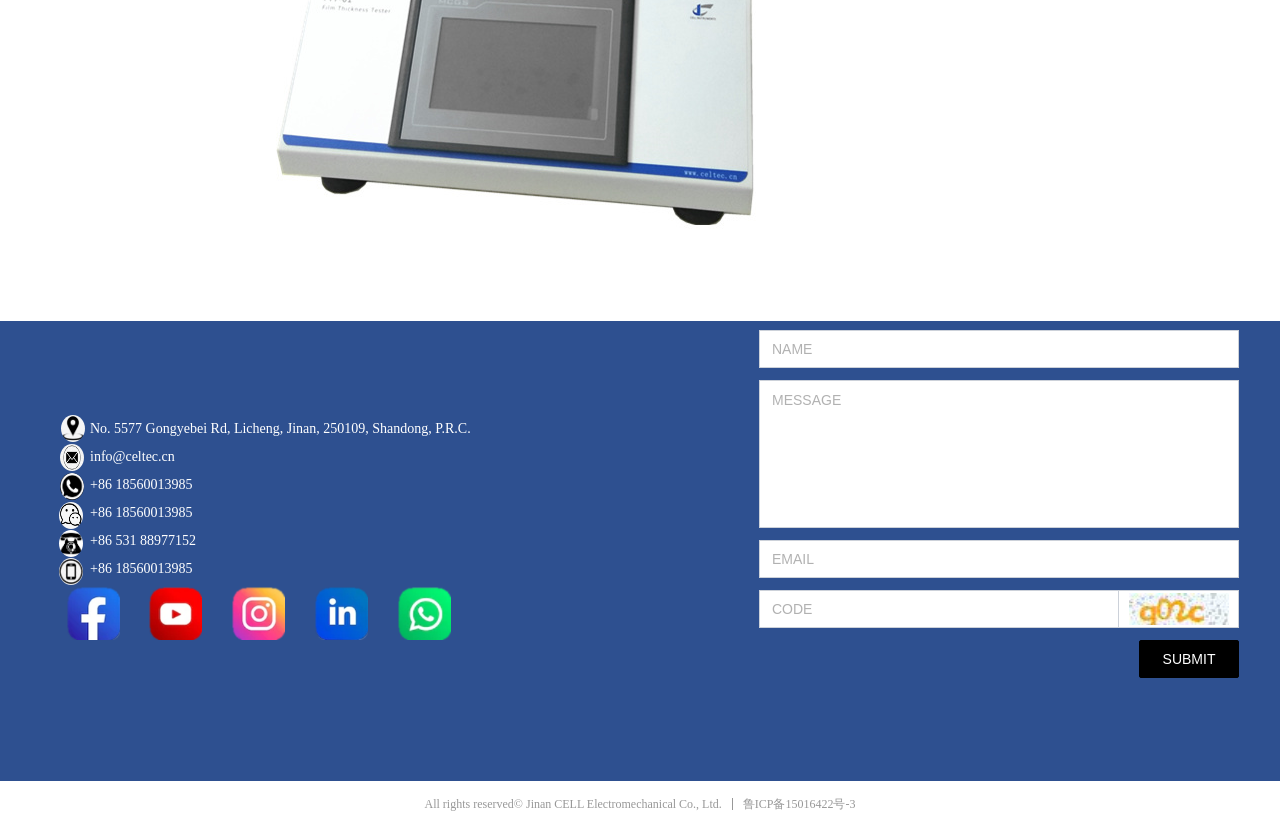Find the bounding box coordinates of the element you need to click on to perform this action: 'Click on the 'Share my experience with this remedy' image'. The coordinates should be represented by four float values between 0 and 1, in the format [left, top, right, bottom].

None